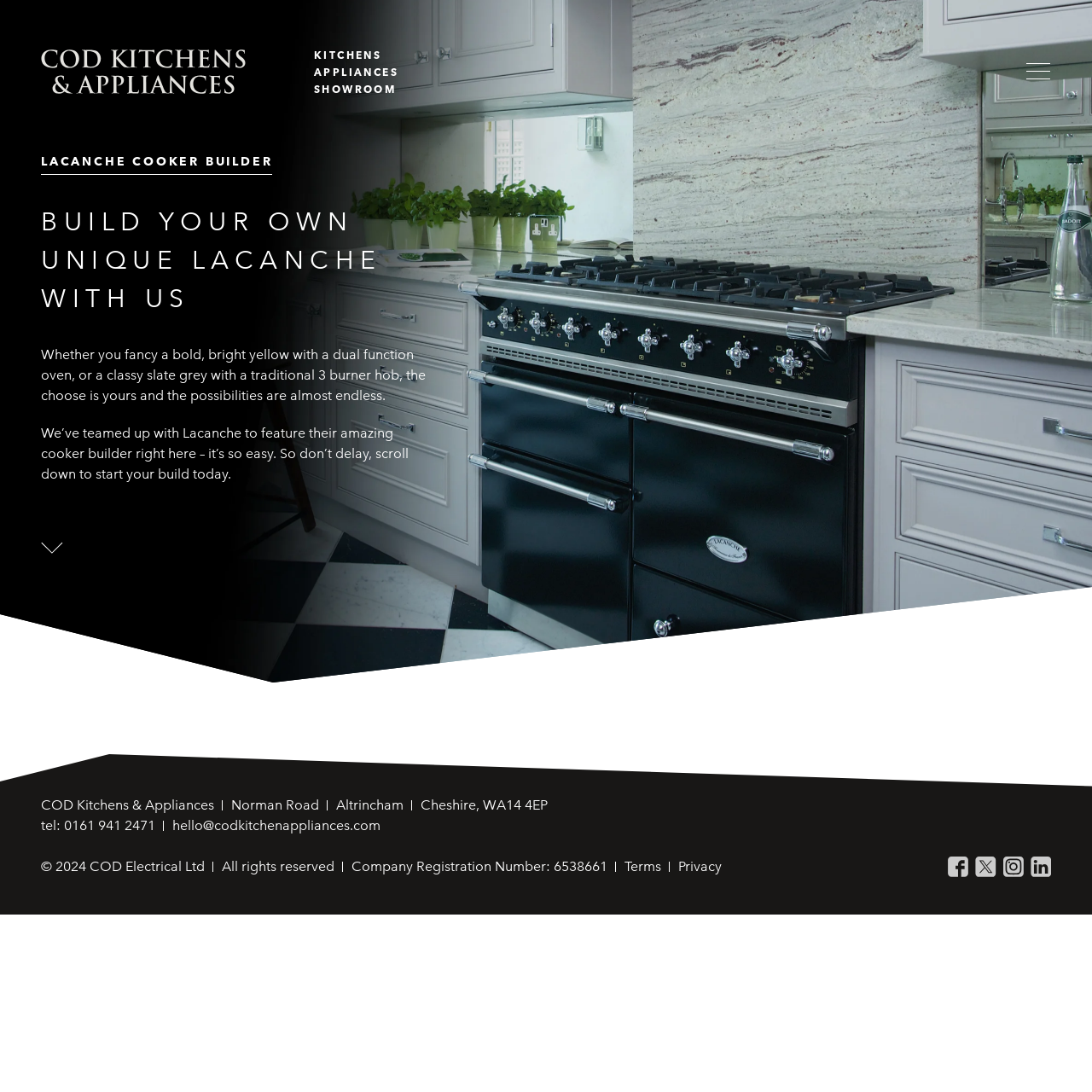Please provide a comprehensive response to the question below by analyzing the image: 
What is the company registration number of COD Electrical Ltd?

The company registration number is located at the bottom of the webpage, in the section that contains the copyright information, and it is written in a static text element.